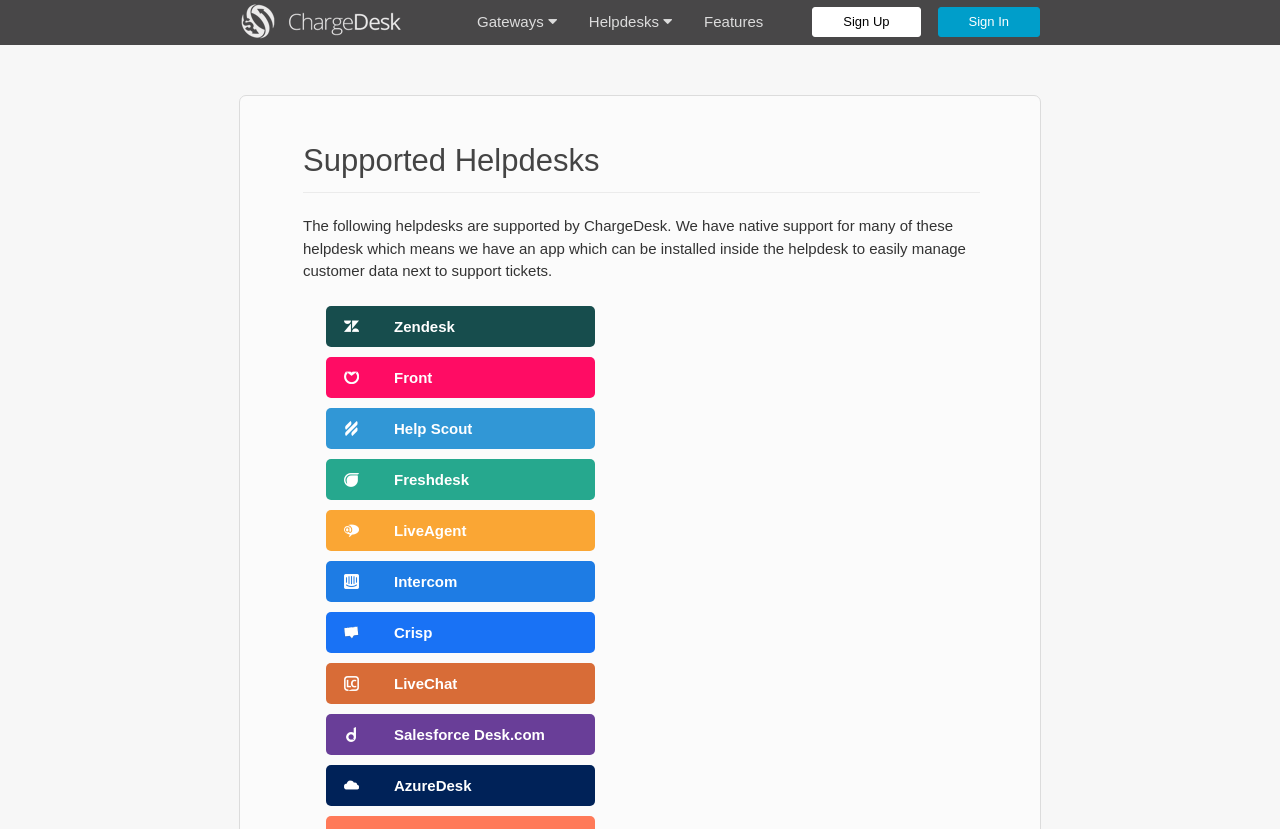How many helpdesks are supported by ChargeDesk?
Refer to the image and give a detailed answer to the question.

By counting the number of links listed under 'Supported Helpdesks', it can be seen that ChargeDesk supports 10 helpdesks, including Zendesk, Front, Help Scout, and others.